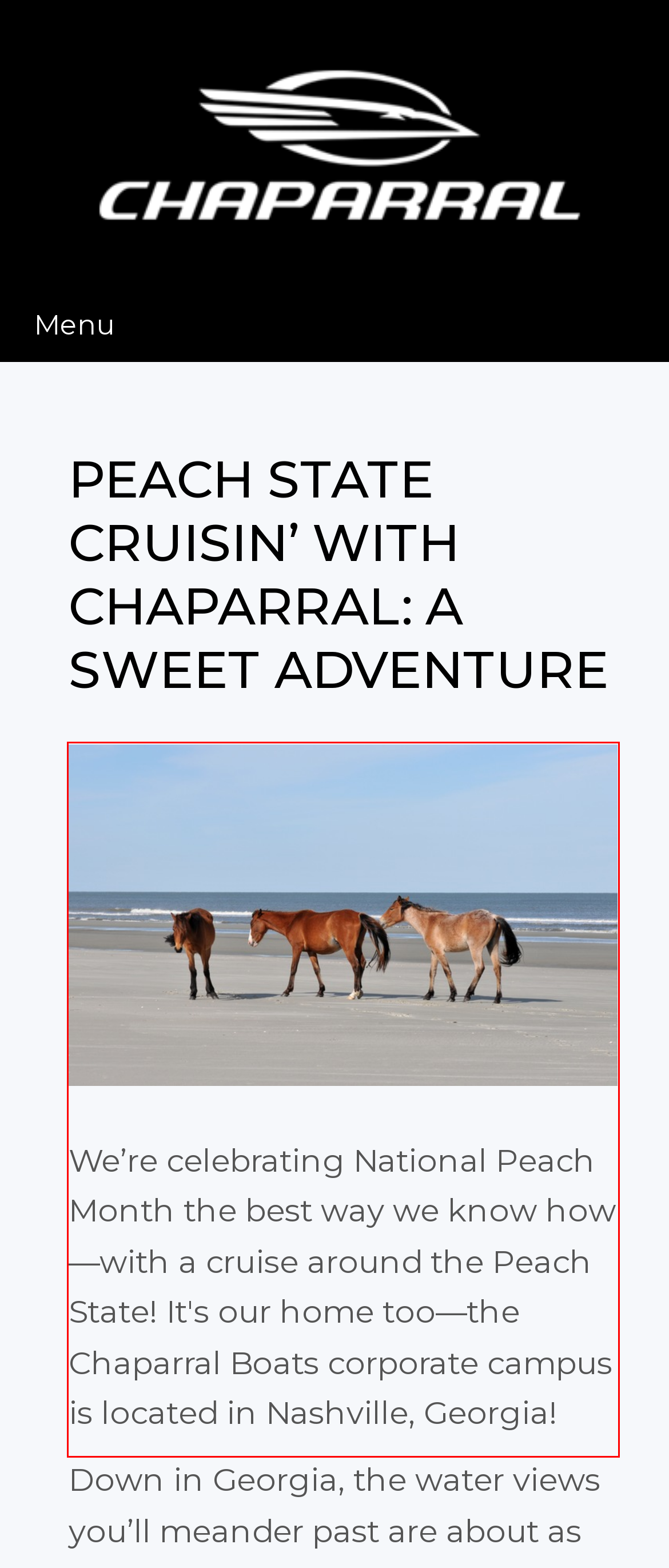Look at the screenshot of the webpage, locate the red rectangle bounding box, and generate the text content that it contains.

We’re celebrating National Peach Month the best way we know how—with a cruise around the Peach State! It's our home too—the Chaparral Boats corporate campus is located in Nashville, Georgia!